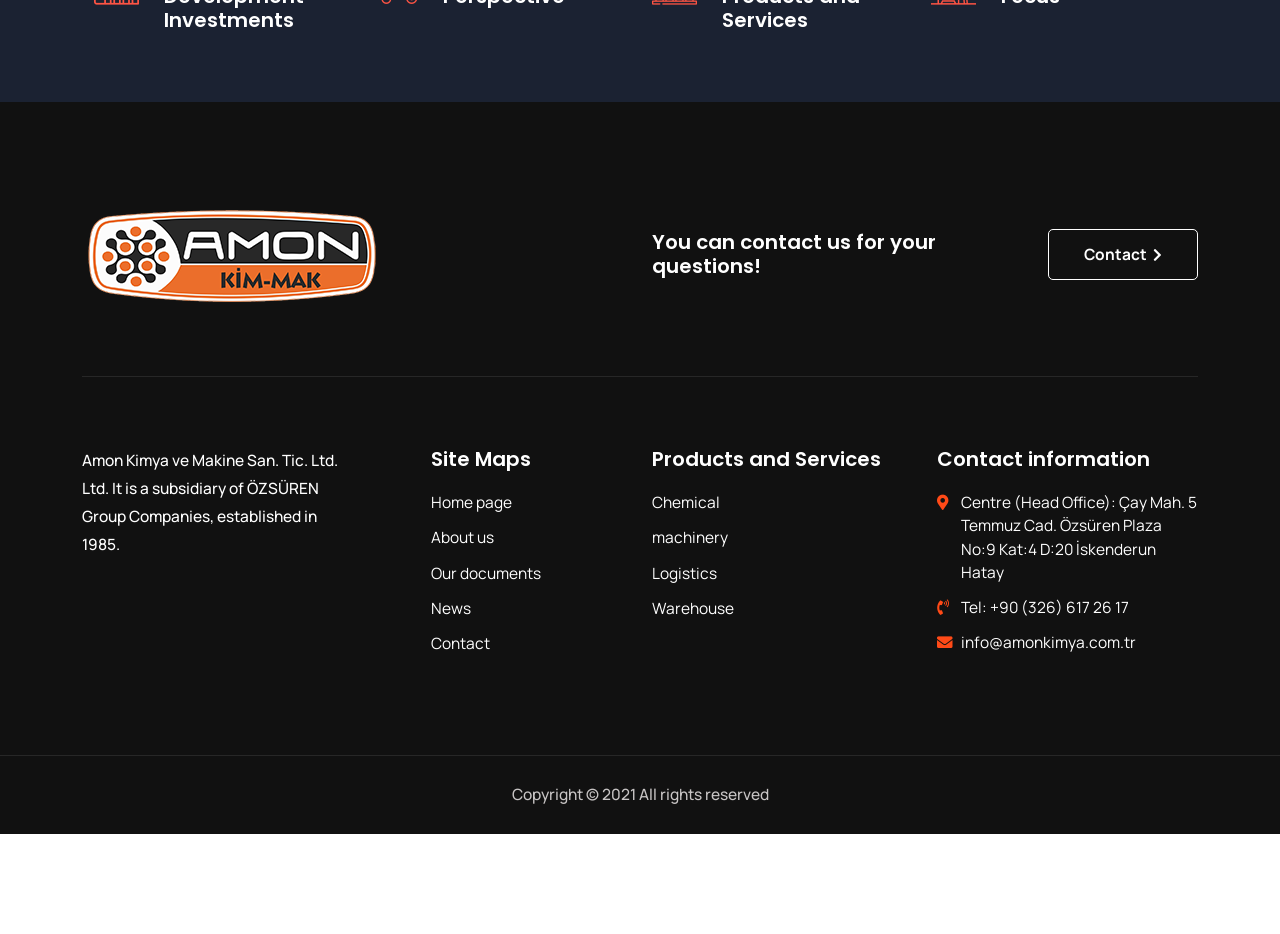Please locate the bounding box coordinates of the element that should be clicked to complete the given instruction: "Call the office".

[0.773, 0.638, 0.882, 0.663]